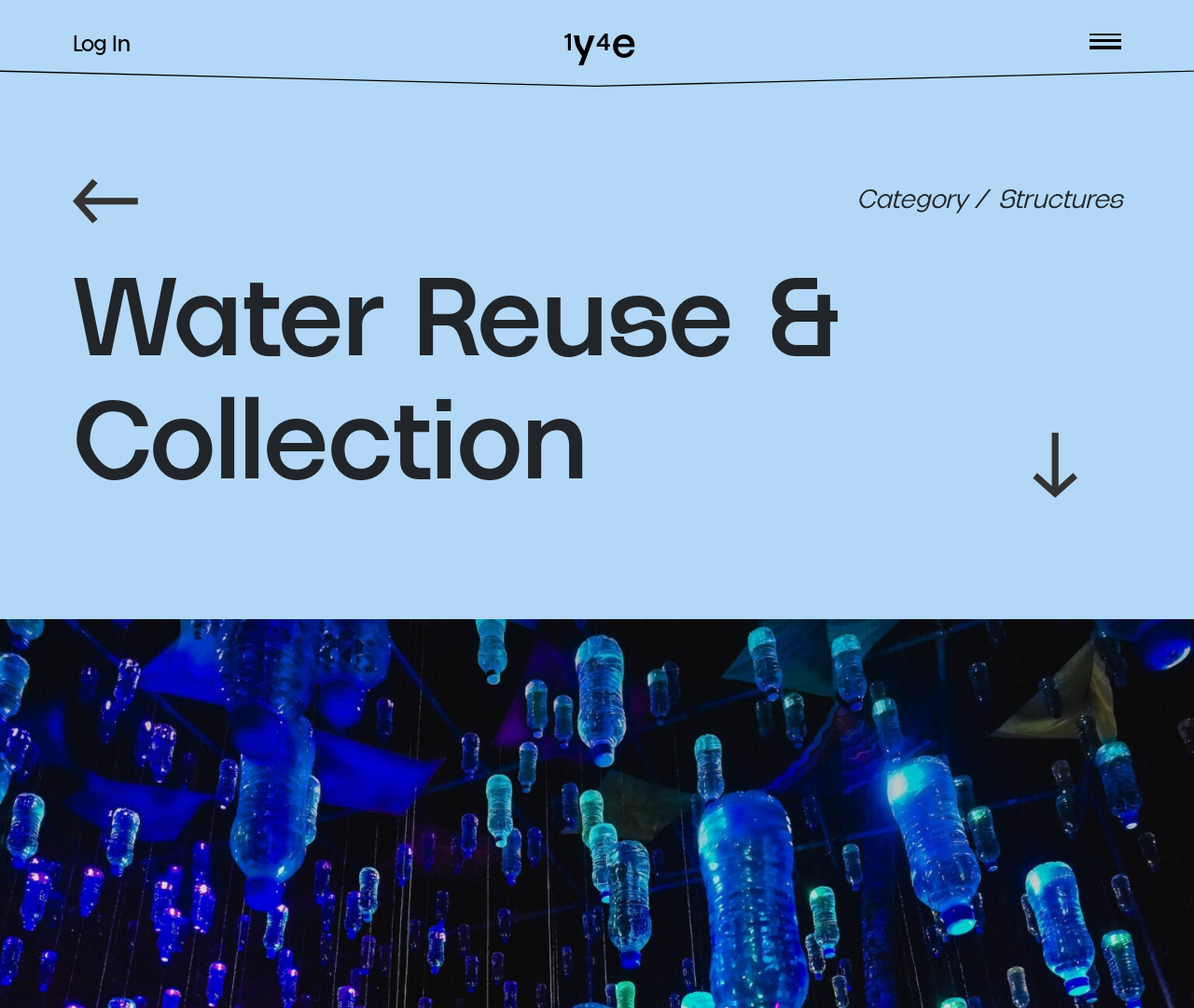What is the category of the webpage?
Using the information presented in the image, please offer a detailed response to the question.

I looked at the heading 'Category / Structures' and its child link 'Category', which suggests that the category of the webpage is related to structures.